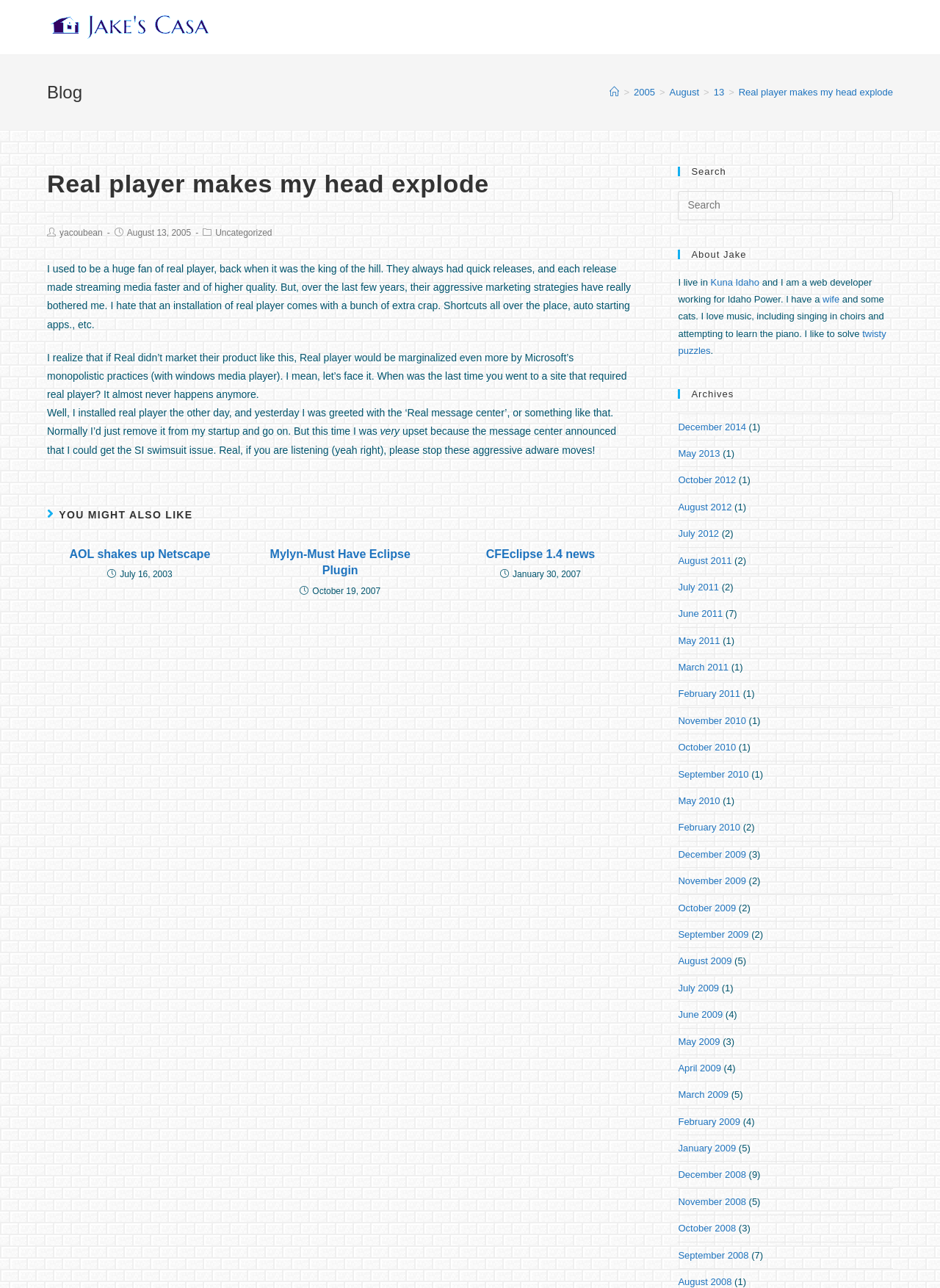Provide the bounding box coordinates of the area you need to click to execute the following instruction: "Search for something".

[0.721, 0.148, 0.95, 0.171]